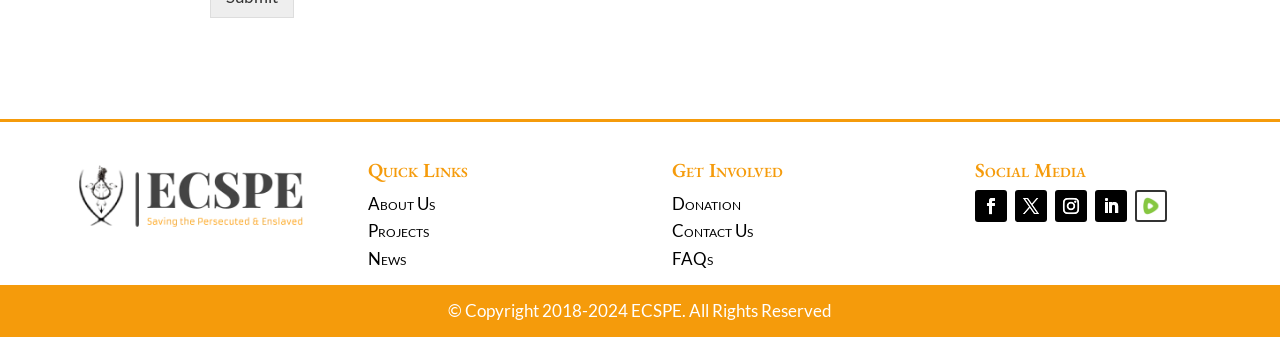Locate the bounding box coordinates of the element you need to click to accomplish the task described by this instruction: "Follow on social media".

[0.887, 0.564, 0.912, 0.659]